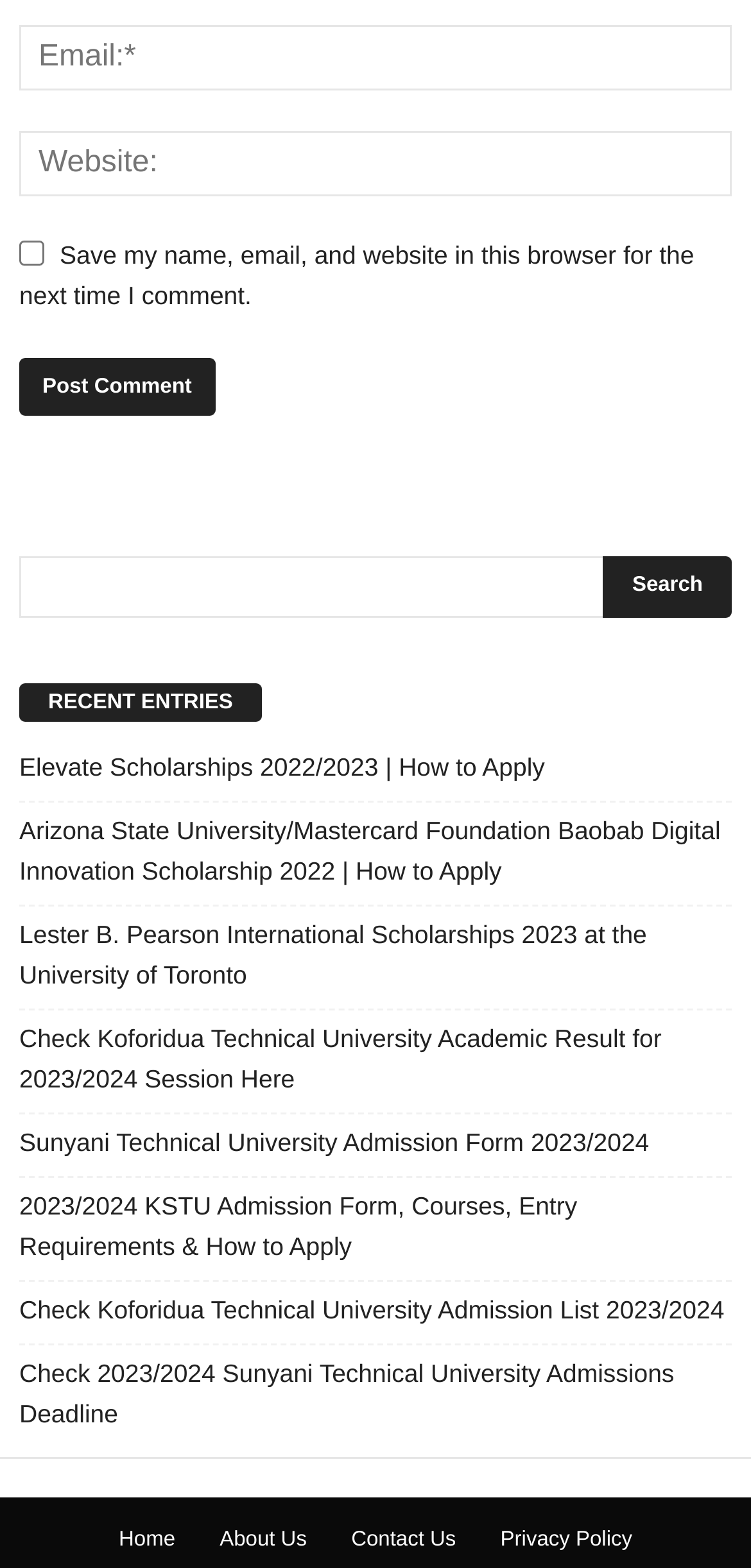Please locate the bounding box coordinates for the element that should be clicked to achieve the following instruction: "Visit the home page". Ensure the coordinates are given as four float numbers between 0 and 1, i.e., [left, top, right, bottom].

[0.132, 0.974, 0.259, 0.989]